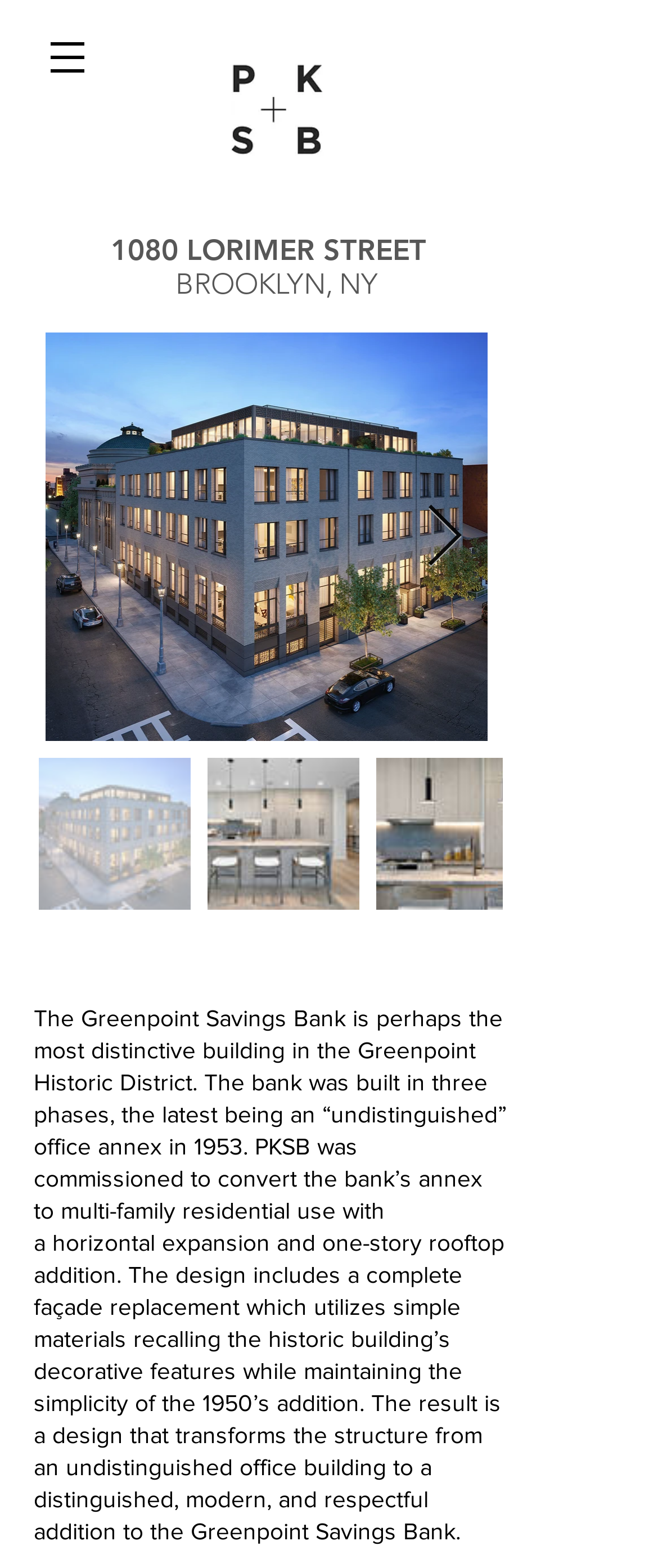How many phases was the bank built in?
Please answer the question with a single word or phrase, referencing the image.

Three